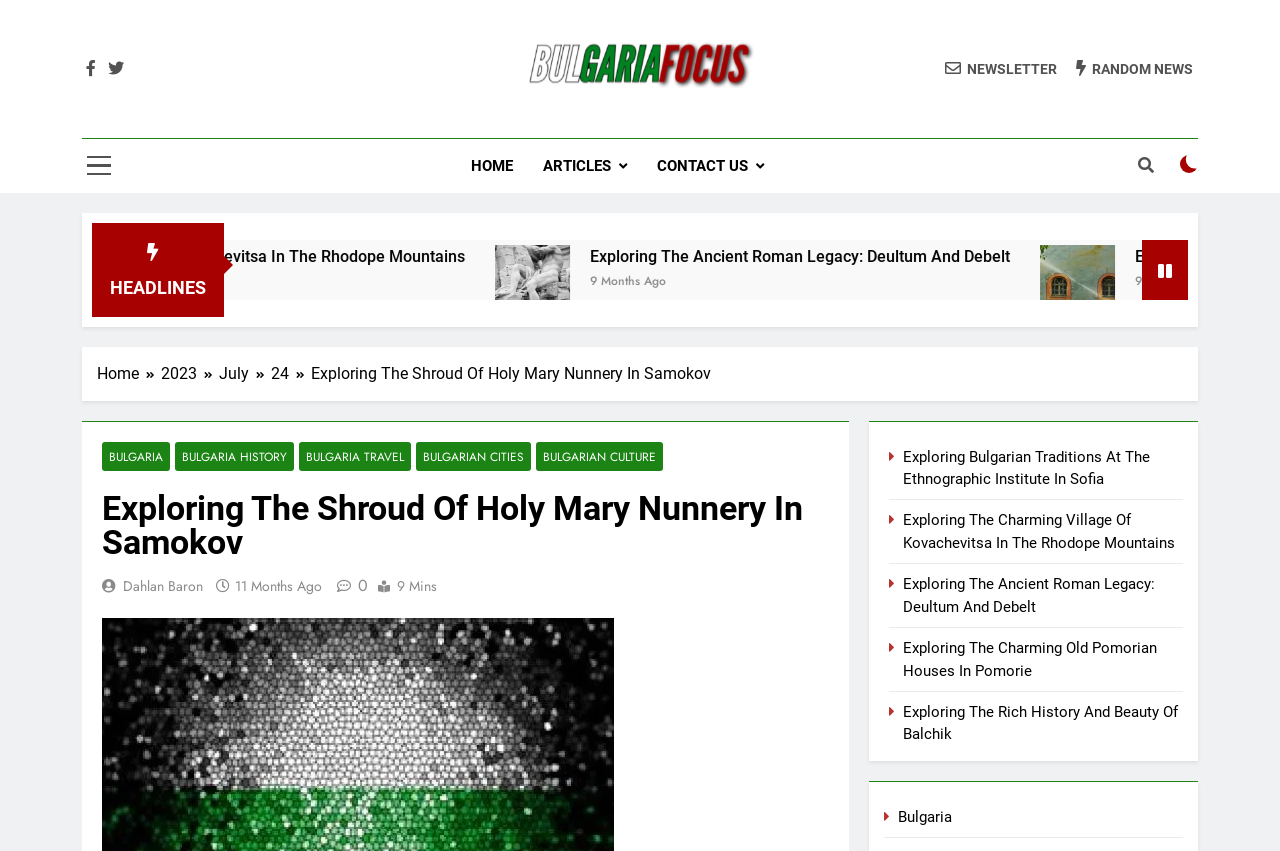Reply to the question with a single word or phrase:
What is the author of the article?

Dahlan Baron